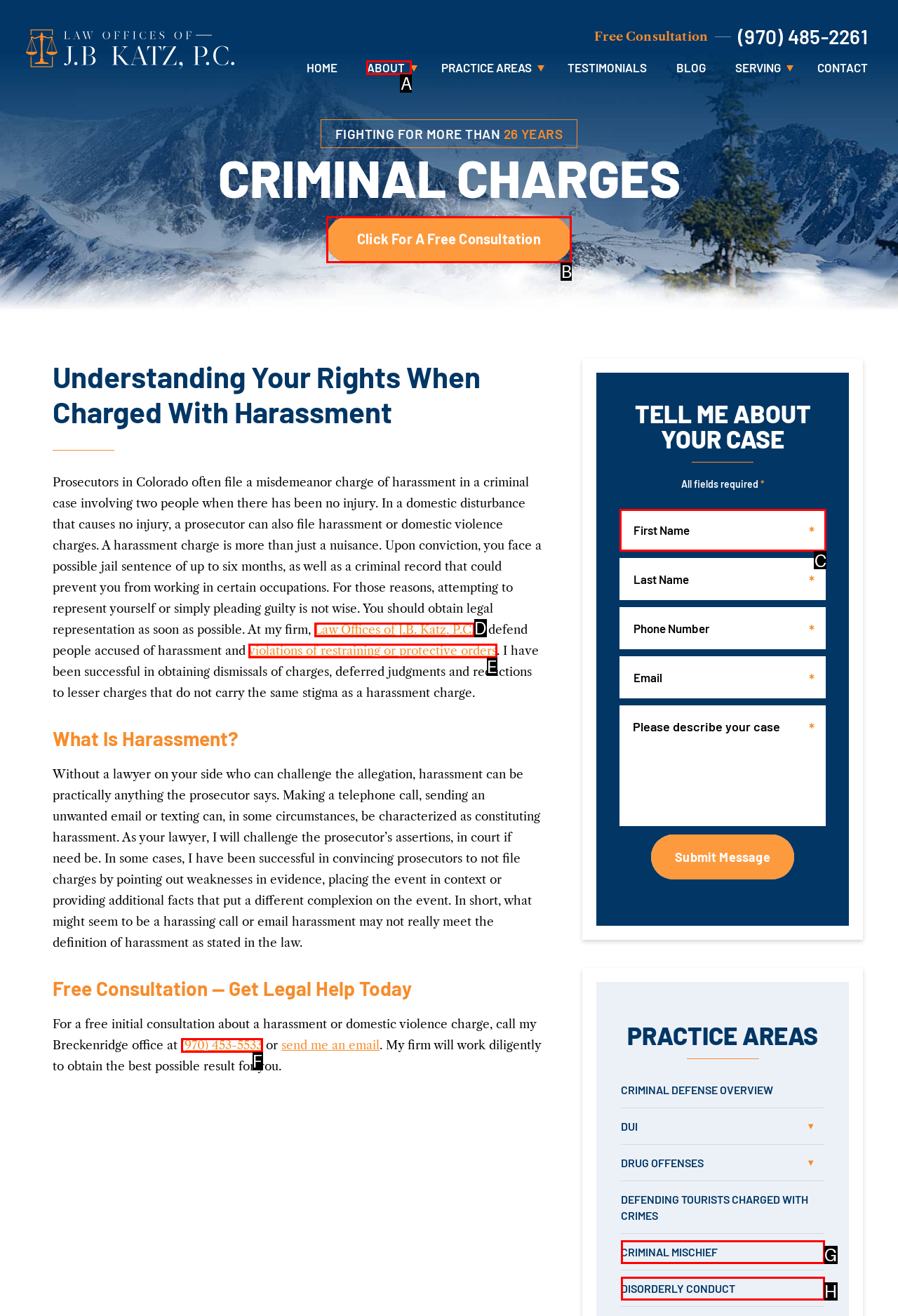Among the marked elements in the screenshot, which letter corresponds to the UI element needed for the task: Enter text in the first input field?

C